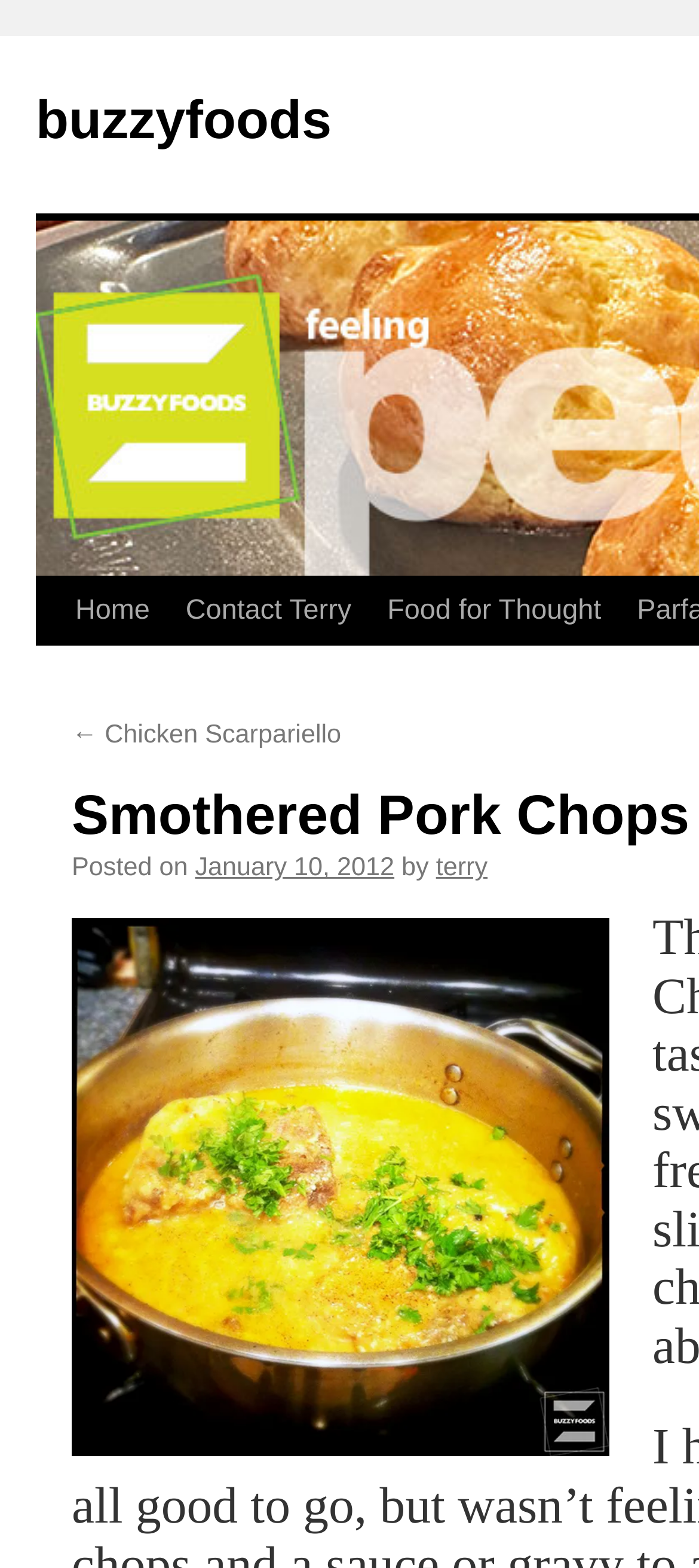What is the name of the dish?
Please analyze the image and answer the question with as much detail as possible.

I inferred this answer by looking at the root element 'Smothered Pork Chops | buzzyfoods' which suggests that the main content of the webpage is about a dish called Smothered Pork Chops.